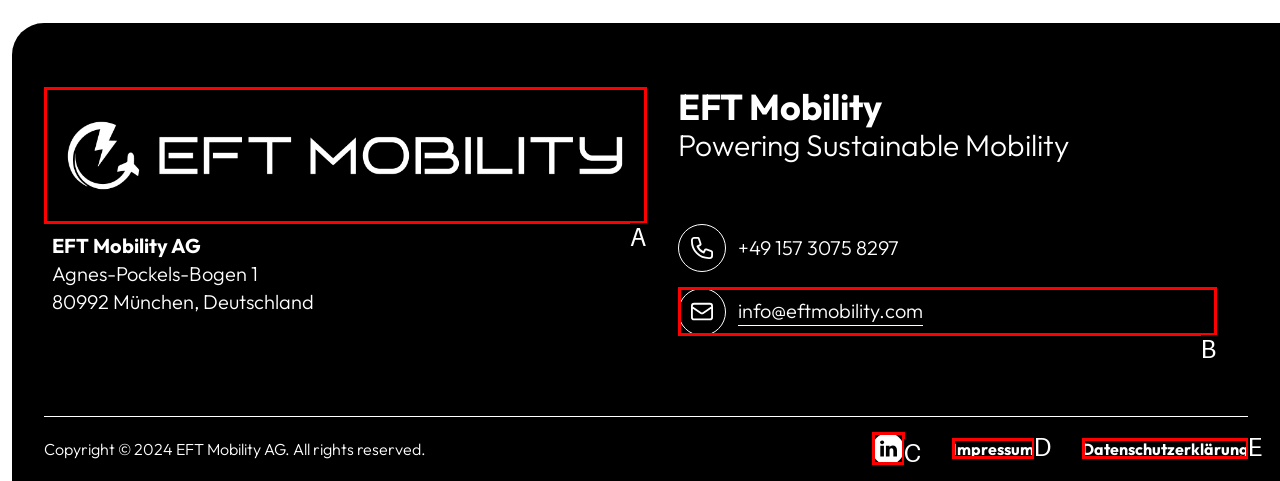Match the following description to a UI element: Datenschutzerklärung
Provide the letter of the matching option directly.

E